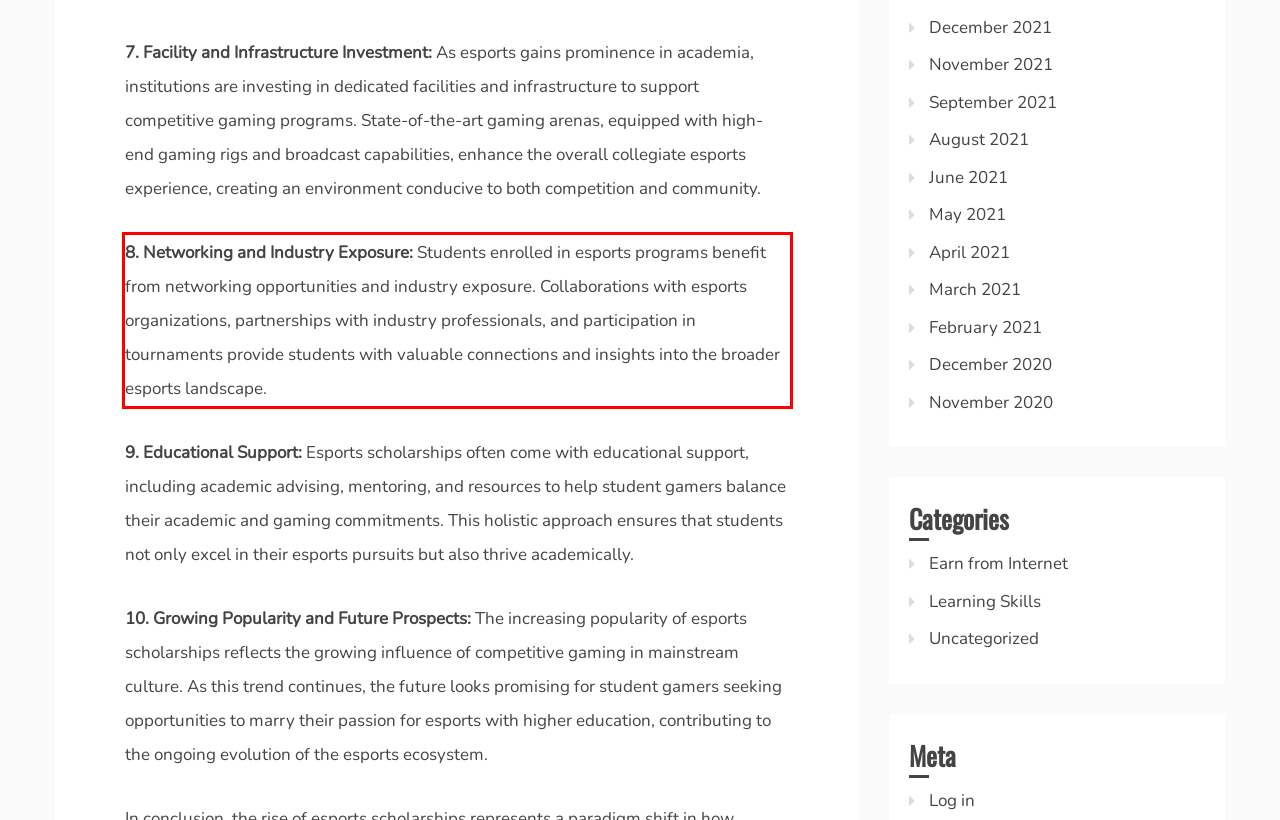Identify the red bounding box in the webpage screenshot and perform OCR to generate the text content enclosed.

8. Networking and Industry Exposure: Students enrolled in esports programs benefit from networking opportunities and industry exposure. Collaborations with esports organizations, partnerships with industry professionals, and participation in tournaments provide students with valuable connections and insights into the broader esports landscape.